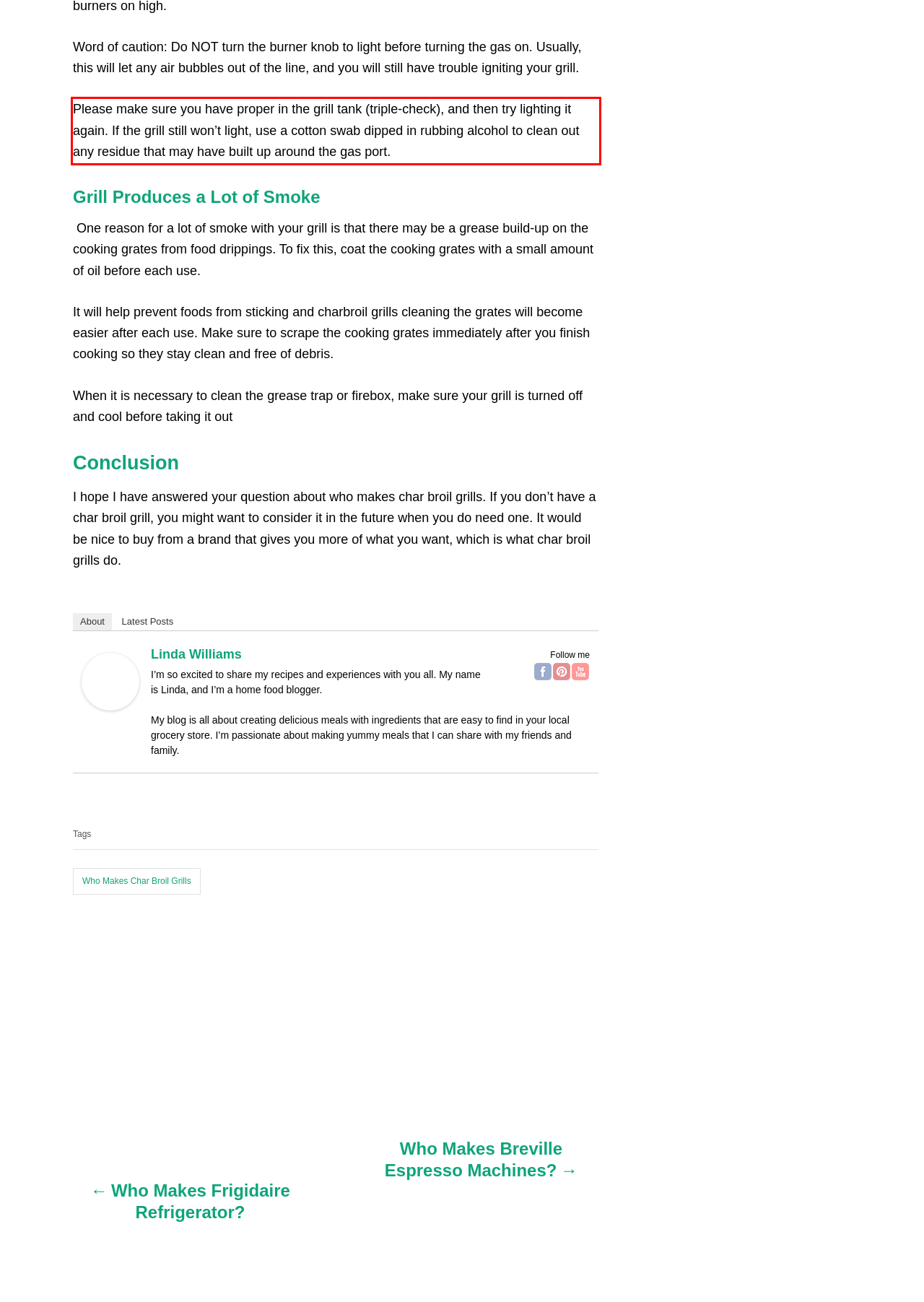Please look at the screenshot provided and find the red bounding box. Extract the text content contained within this bounding box.

Please make sure you have proper in the grill tank (triple-check), and then try lighting it again. If the grill still won’t light, use a cotton swab dipped in rubbing alcohol to clean out any residue that may have built up around the gas port.